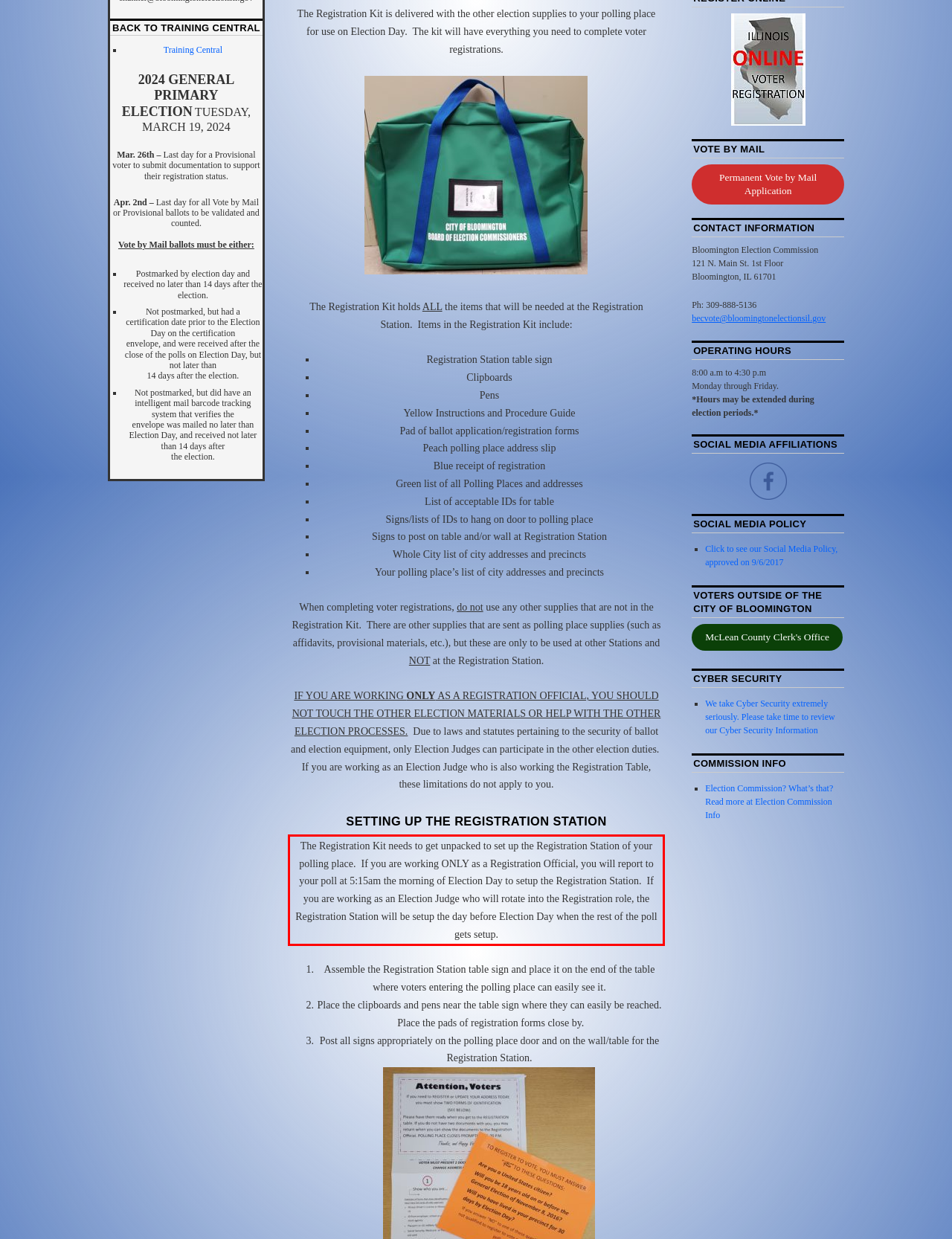Please use OCR to extract the text content from the red bounding box in the provided webpage screenshot.

The Registration Kit needs to get unpacked to set up the Registration Station of your polling place. If you are working ONLY as a Registration Official, you will report to your poll at 5:15am the morning of Election Day to setup the Registration Station. If you are working as an Election Judge who will rotate into the Registration role, the Registration Station will be setup the day before Election Day when the rest of the poll gets setup.